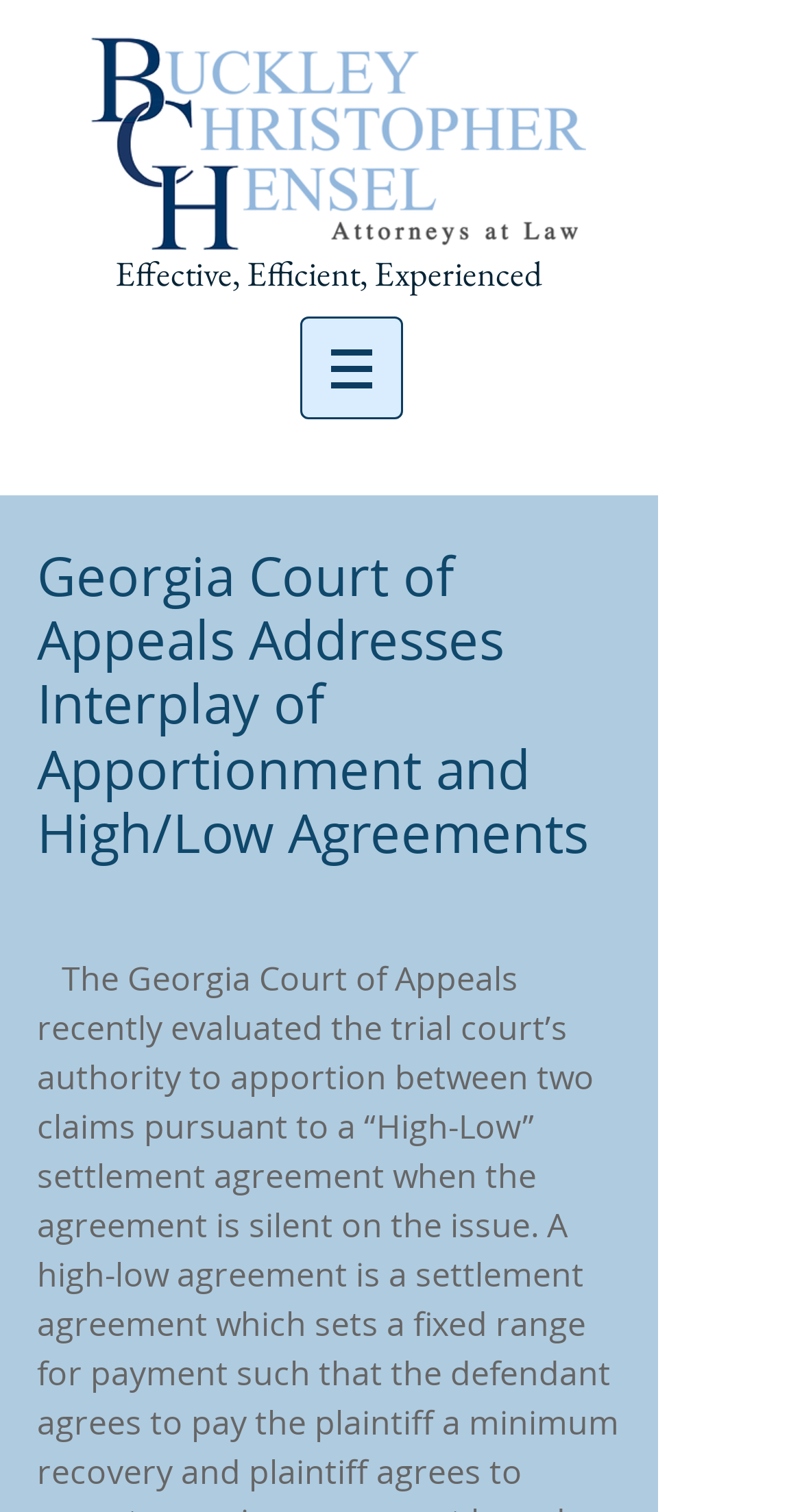Please provide the main heading of the webpage content.

Georgia Court of Appeals Addresses Interplay of Apportionment and High/Low Agreements